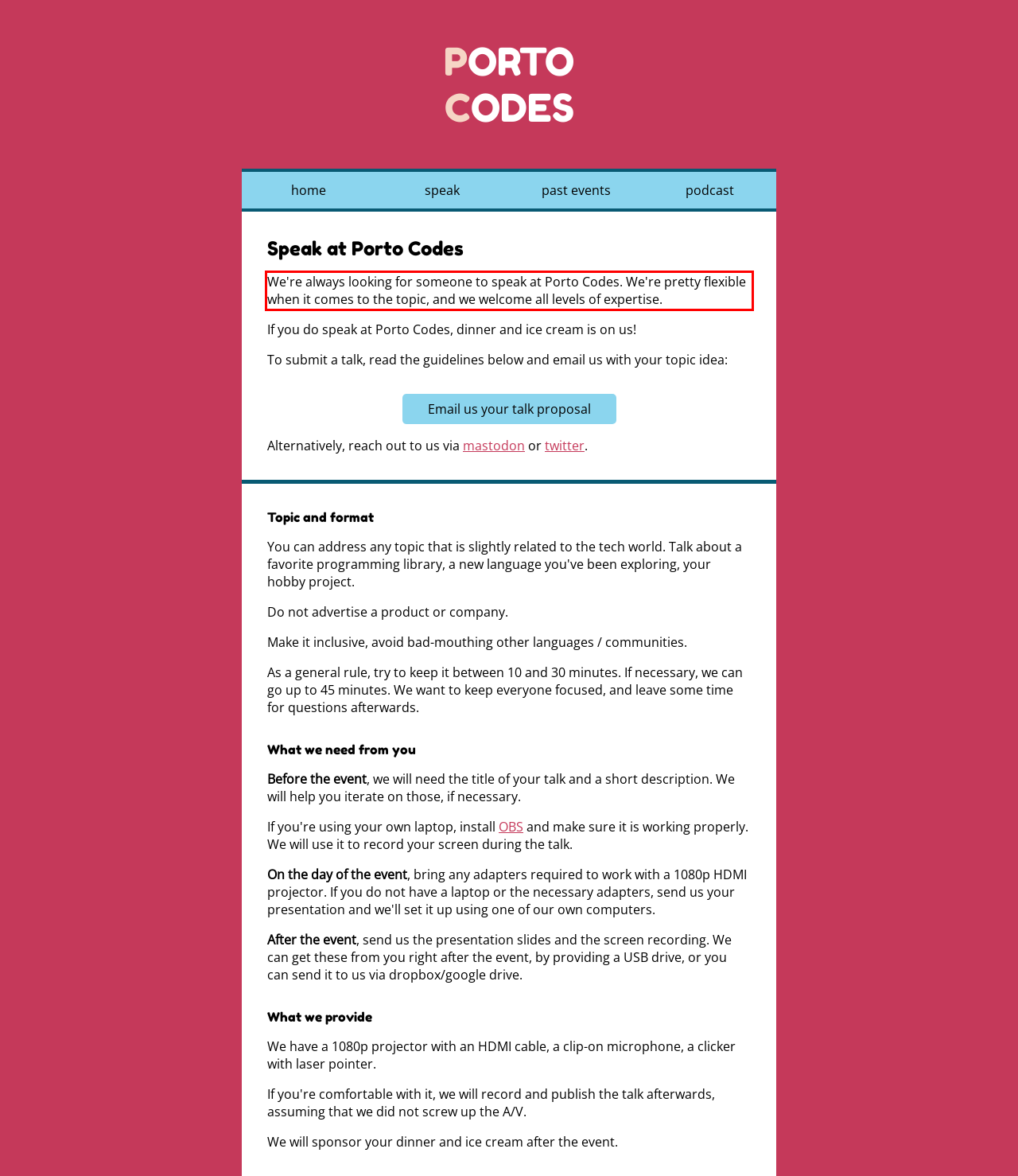There is a screenshot of a webpage with a red bounding box around a UI element. Please use OCR to extract the text within the red bounding box.

We're always looking for someone to speak at Porto Codes. We're pretty flexible when it comes to the topic, and we welcome all levels of expertise.